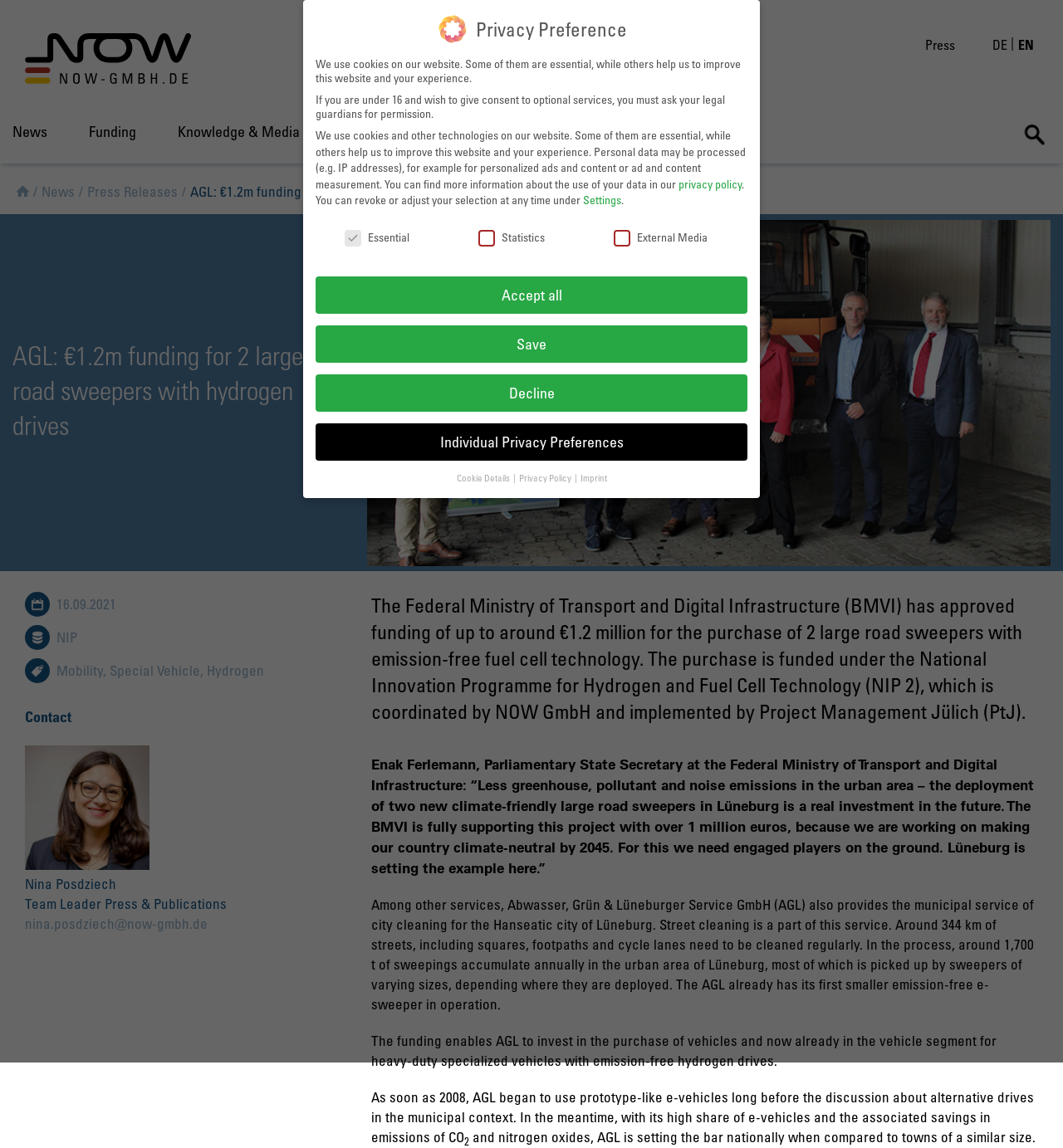What is the purpose of the funding mentioned in the webpage?
Provide an in-depth and detailed answer to the question.

The funding is for the purchase of 2 large road sweepers with emission-free fuel cell technology, which will help reduce greenhouse, pollutant and noise emissions in the urban area, as mentioned in the quote by Enak Ferlemann, Parliamentary State Secretary at the Federal Ministry of Transport and Digital Infrastructure.